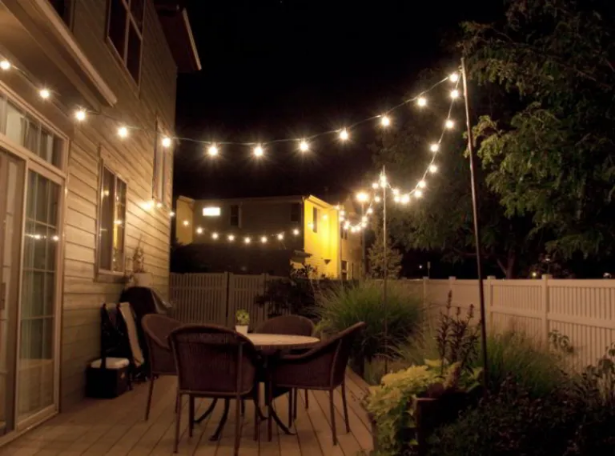What type of fence borders the scene?
Refer to the image and provide a one-word or short phrase answer.

white picket fence